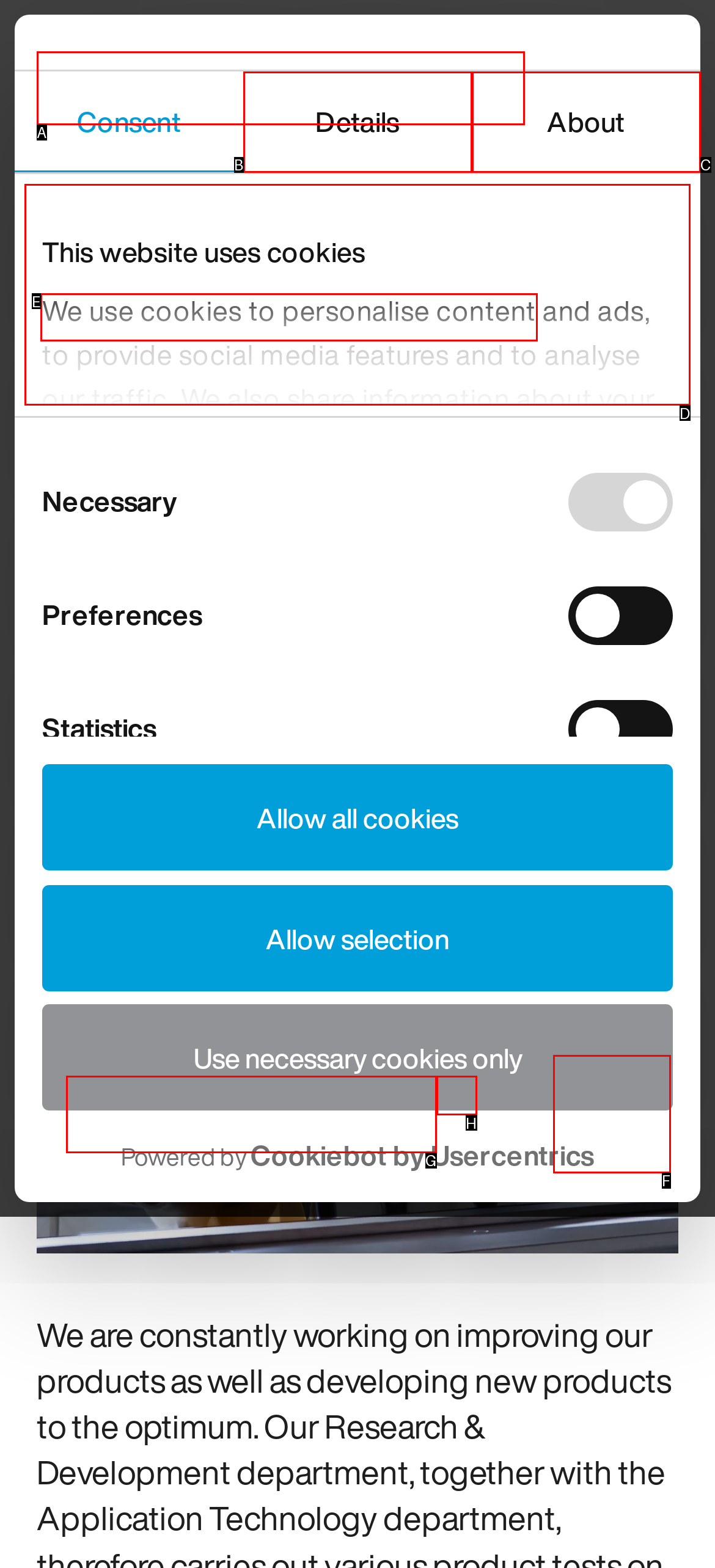Tell me which one HTML element I should click to complete the following task: Click the 'Navigation' button Answer with the option's letter from the given choices directly.

F